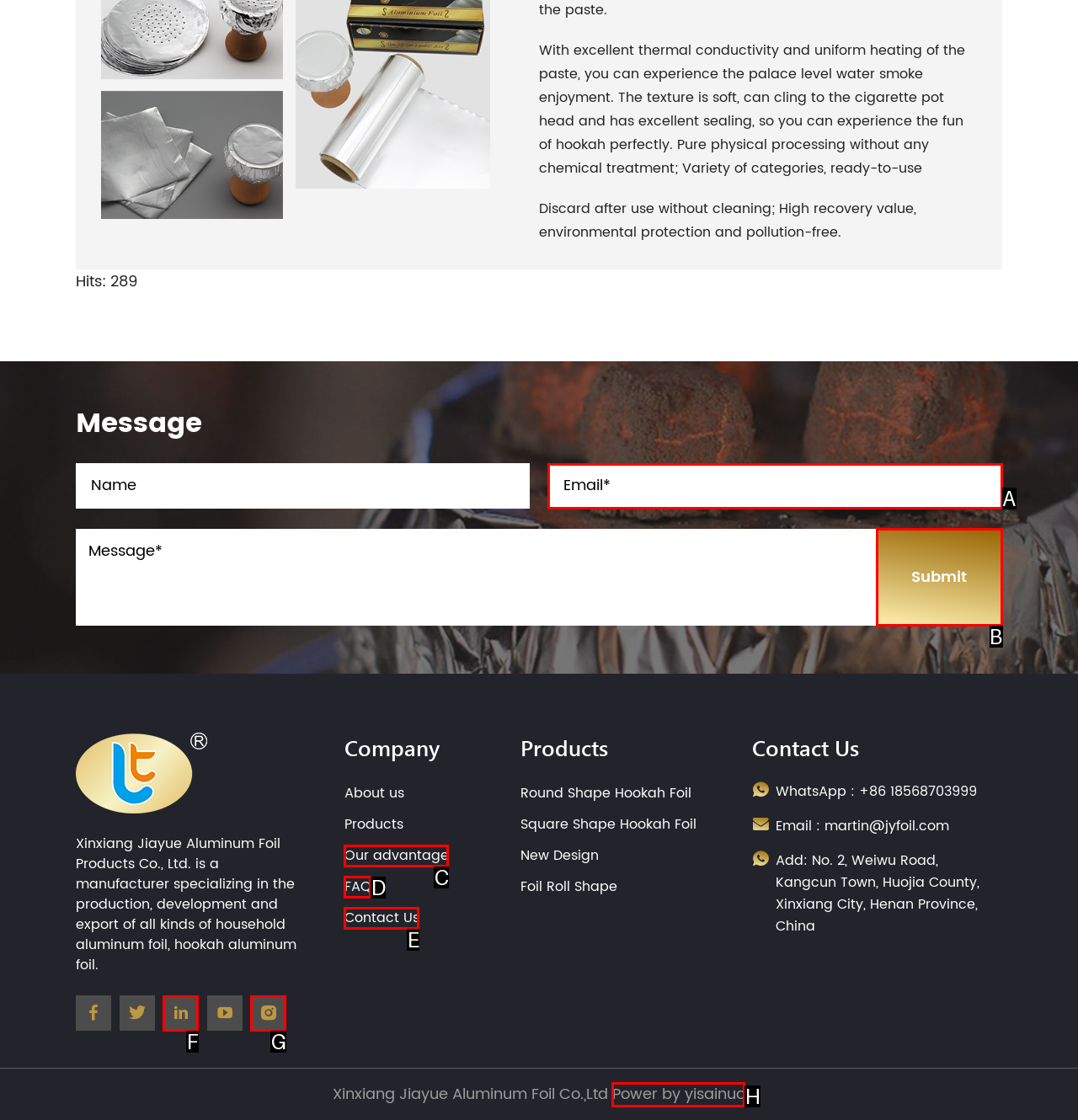Given the instruction: Join the community, which HTML element should you click on?
Answer with the letter that corresponds to the correct option from the choices available.

None